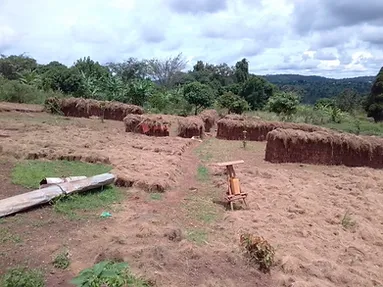Provide a comprehensive description of the image.

The image depicts a serene agricultural landscape, showcasing neatly arranged stacks of harvested hay or grass, which hint at a post-harvest scene. The area is dotted with lush greenery, with trees visible in the background, indicating fertile land. A wooden structure or fence is positioned in the foreground, partially covered with grass, suggesting recent agricultural activity. The sky above is partly cloudy, creating a soft, diffused light that illuminates the natural beauty of the scenery. This picturesque setting captures the essence of rural life, highlighting the harmony between nature and agriculture.